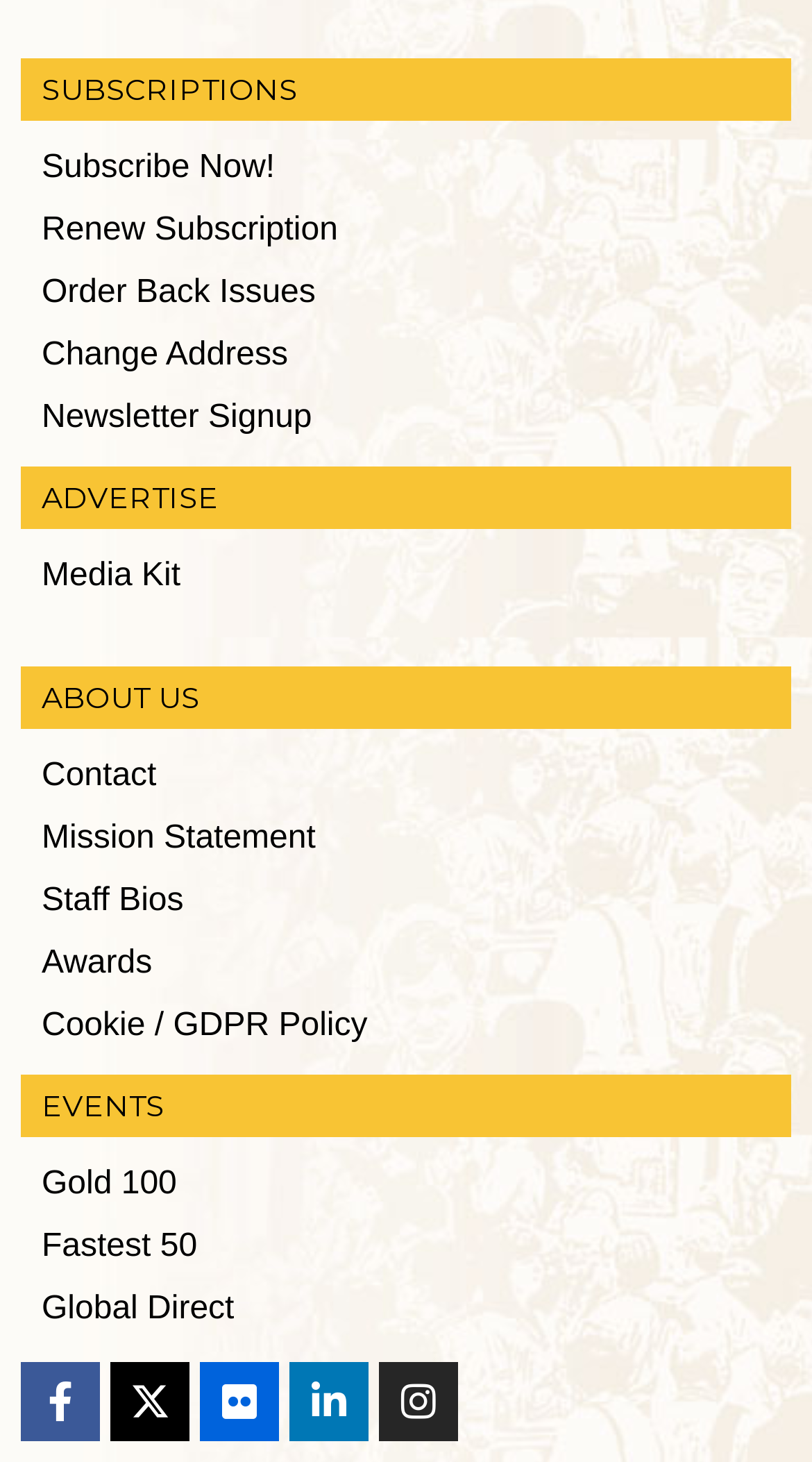Identify the coordinates of the bounding box for the element that must be clicked to accomplish the instruction: "Click the topbar menu button".

None